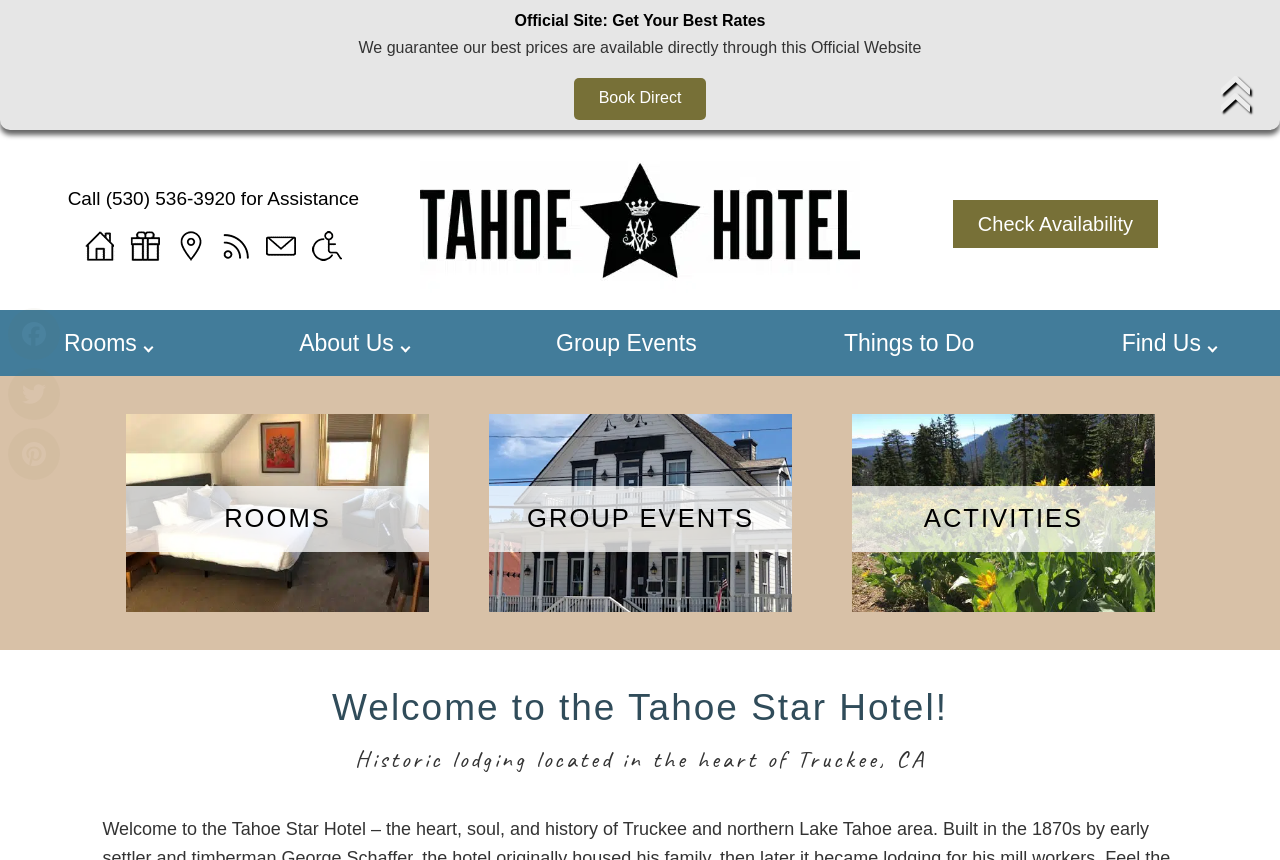Can you find and provide the title of the webpage?

Tahoe Star Hotel